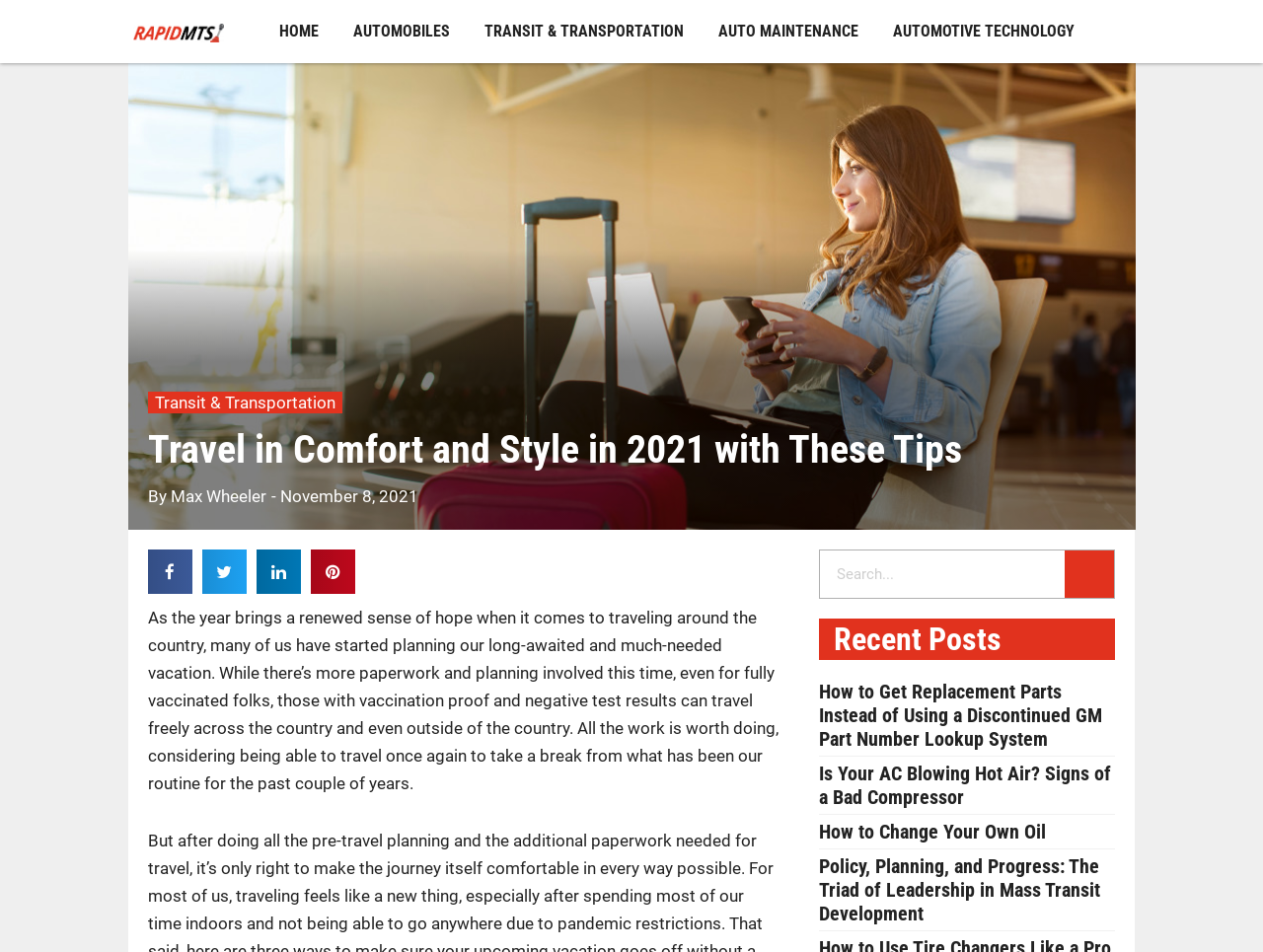Calculate the bounding box coordinates for the UI element based on the following description: "Automobiles". Ensure the coordinates are four float numbers between 0 and 1, i.e., [left, top, right, bottom].

[0.28, 0.01, 0.357, 0.056]